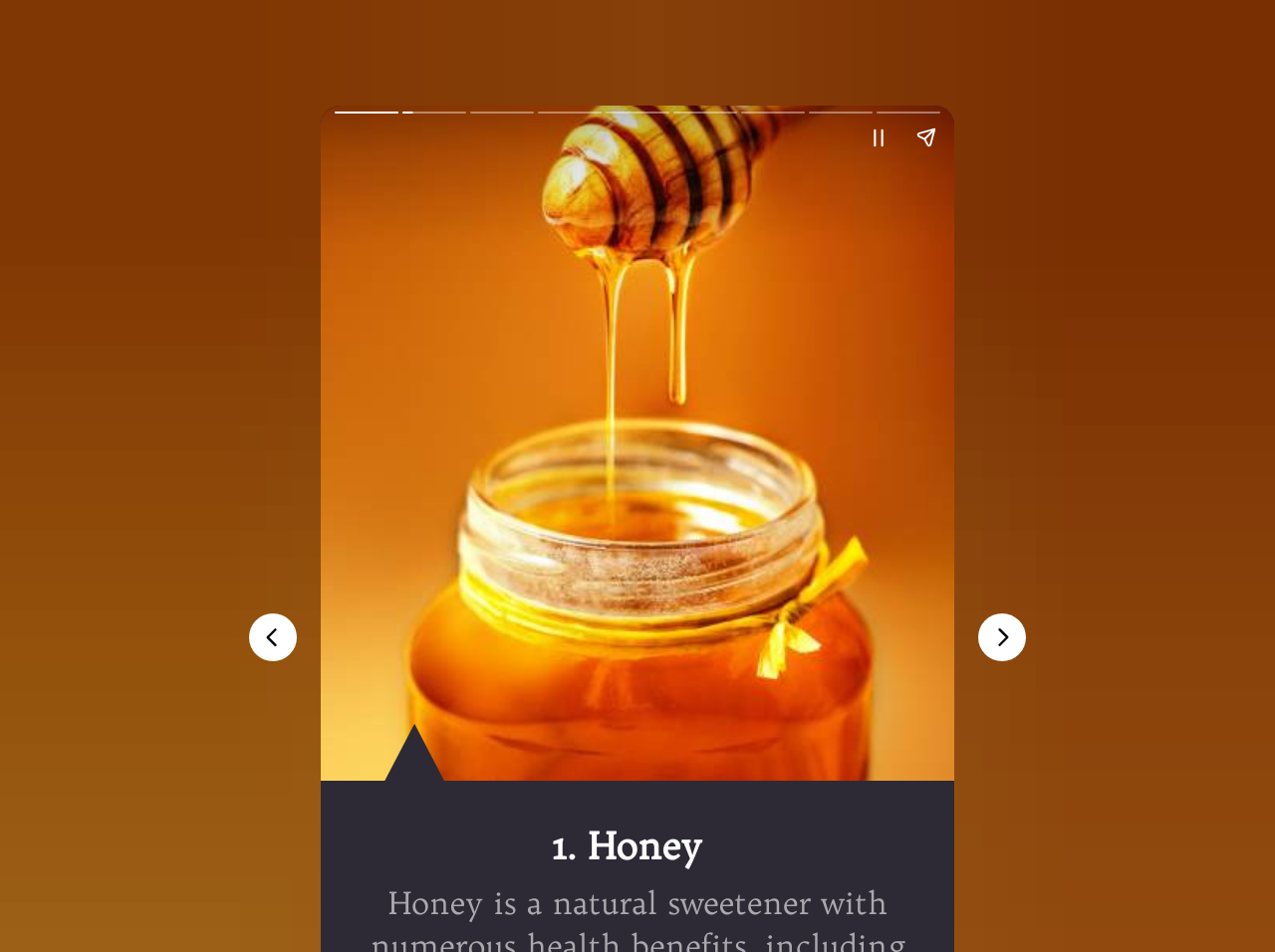What is the position of the 'Previous page' button?
Answer the question with a detailed and thorough explanation.

I checked the bounding box coordinates of the 'Previous page' button, which are [0.195, 0.644, 0.233, 0.695], and found that it is located at the top-left part of the page.